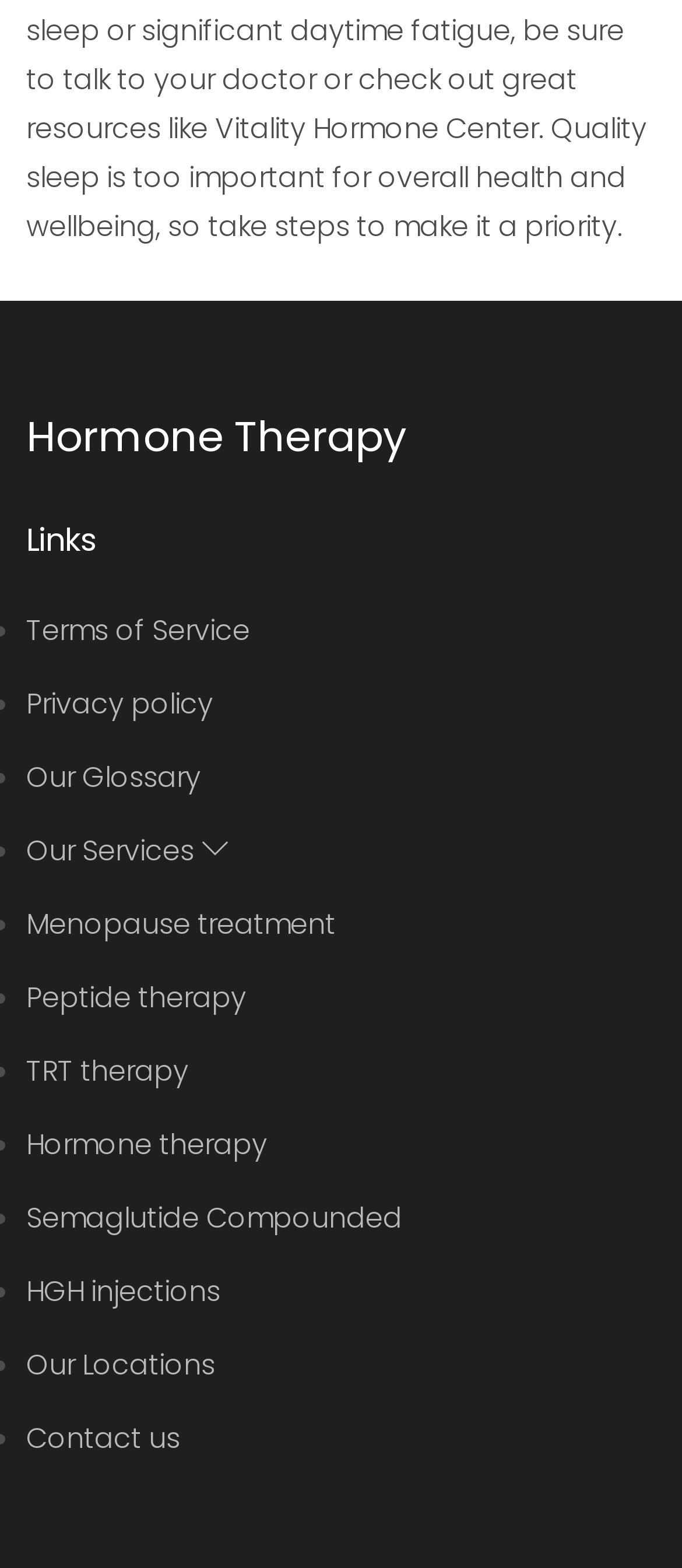What is the first link on the webpage?
Provide a short answer using one word or a brief phrase based on the image.

Hormone Therapy